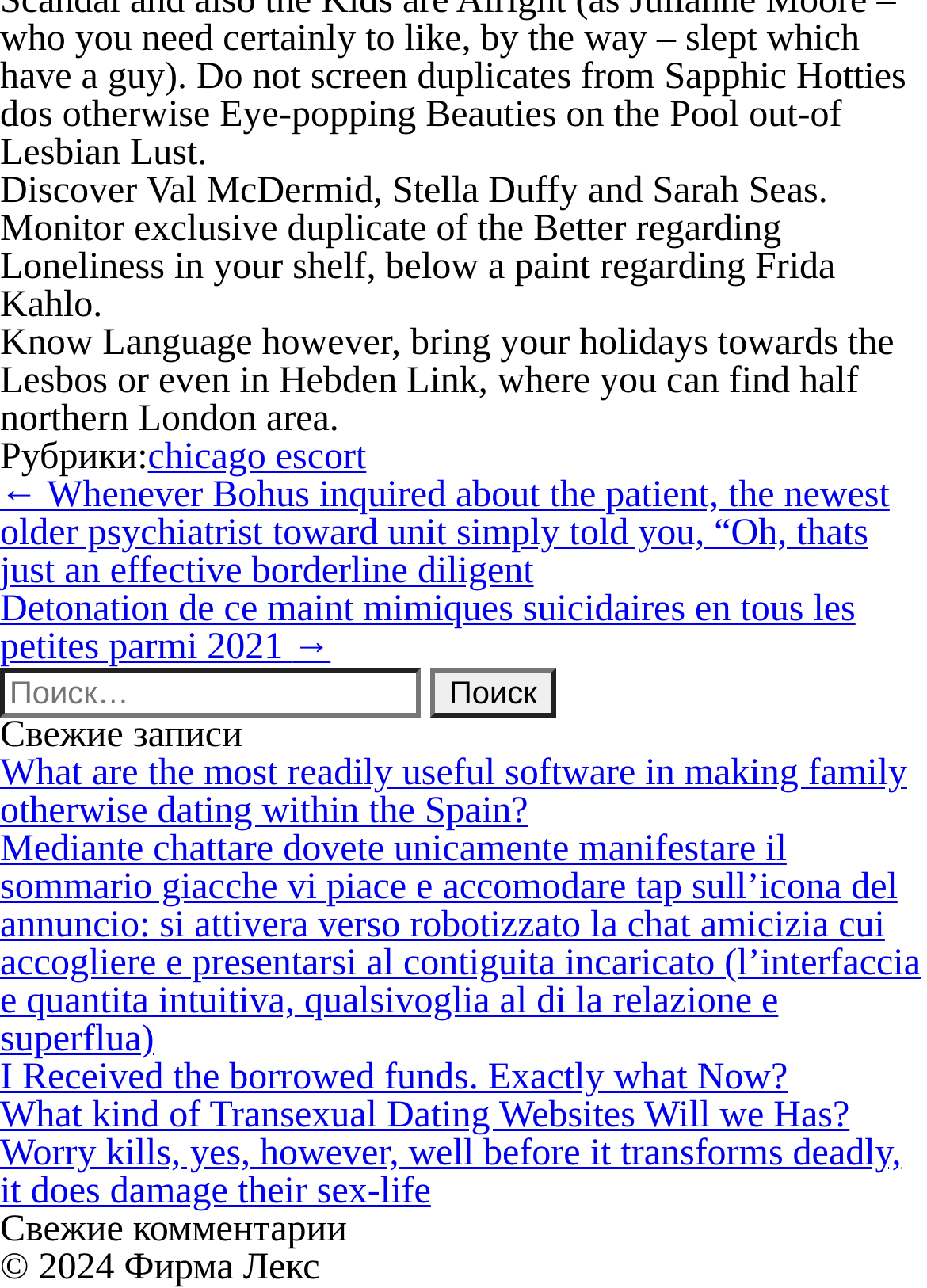How many search boxes are there?
Relying on the image, give a concise answer in one word or a brief phrase.

1